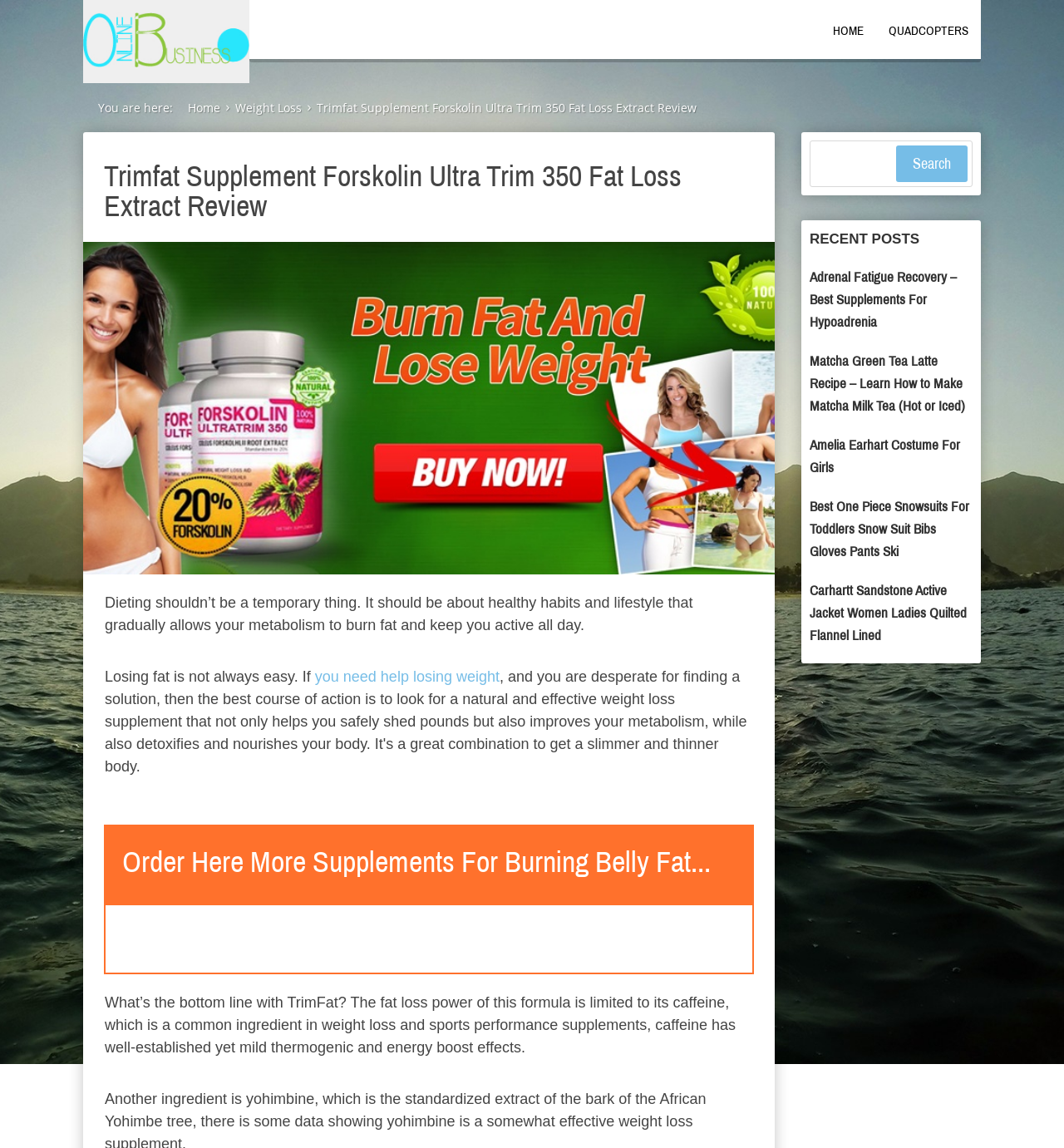What is the tone of the webpage content?
Using the visual information, reply with a single word or short phrase.

Informative